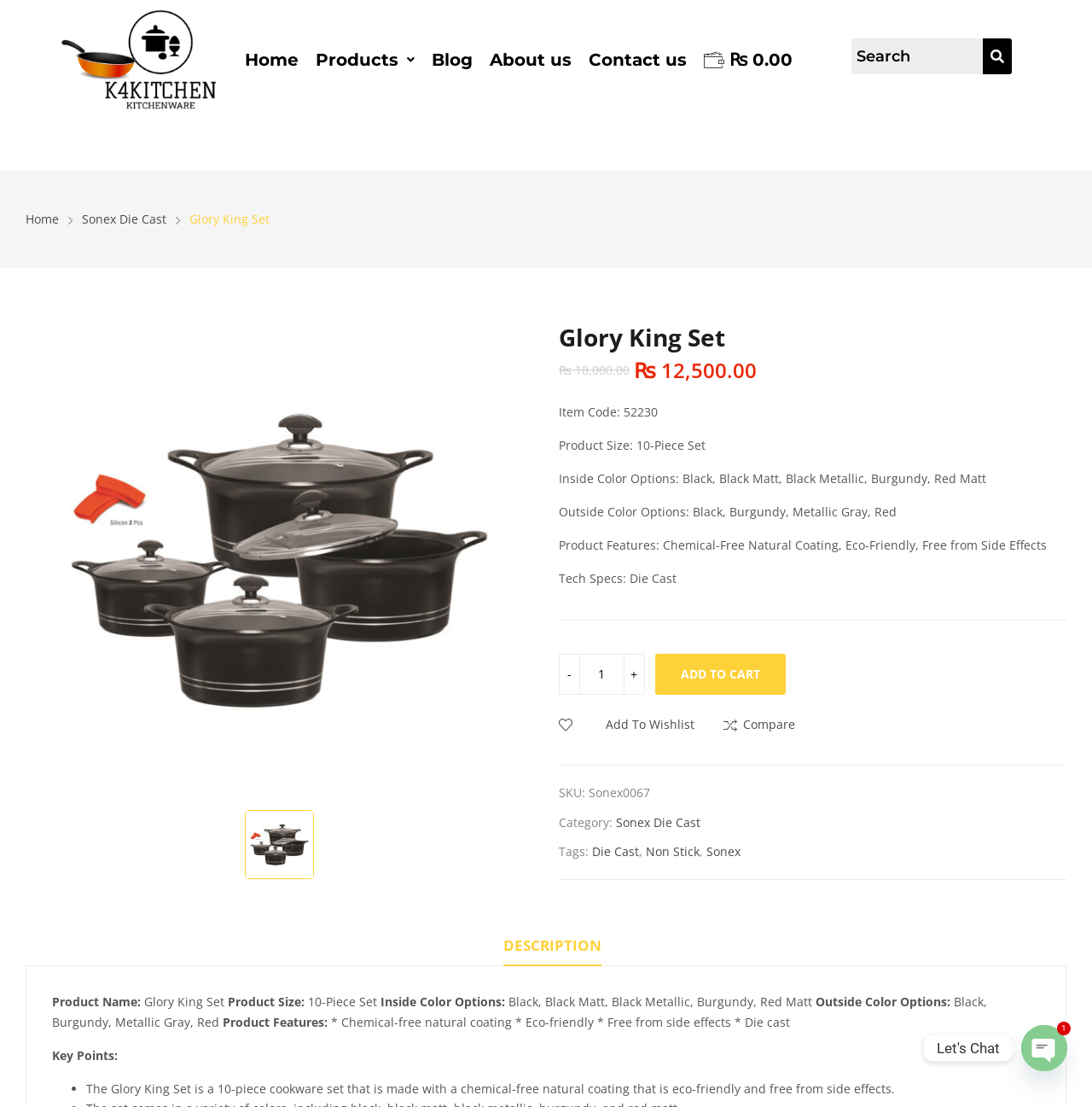What is the price of the product?
Please answer the question as detailed as possible.

The price of the product can be found in the section above the 'ADD TO CART' button, which displays the price as '₨12,500.00'.